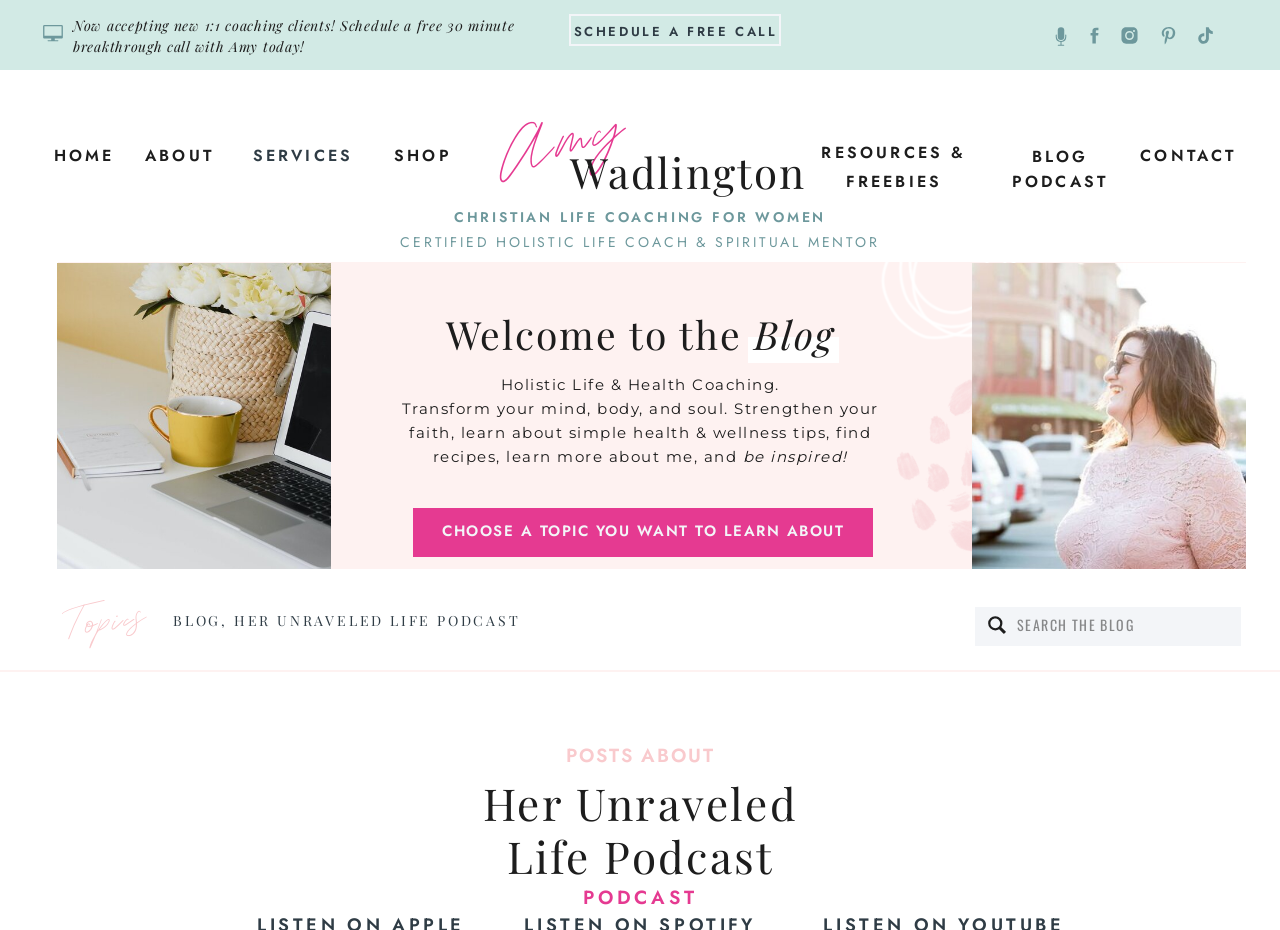Please provide the bounding box coordinates for the element that needs to be clicked to perform the following instruction: "Explore resources and freebies". The coordinates should be given as four float numbers between 0 and 1, i.e., [left, top, right, bottom].

[0.638, 0.149, 0.759, 0.211]